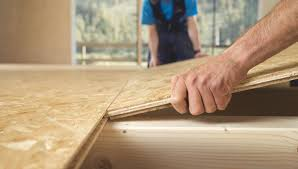What is the theme of the accompanying article?
Please provide a comprehensive answer based on the visual information in the image.

The theme of the accompanying article, titled 'Wooden Floor Coverings: A Necessary Aspect in Lasting Home Design', is sustainable and aesthetically pleasing interior design, which is perfectly encapsulated in the image, showcasing the beauty and practicality of wooden flooring solutions.